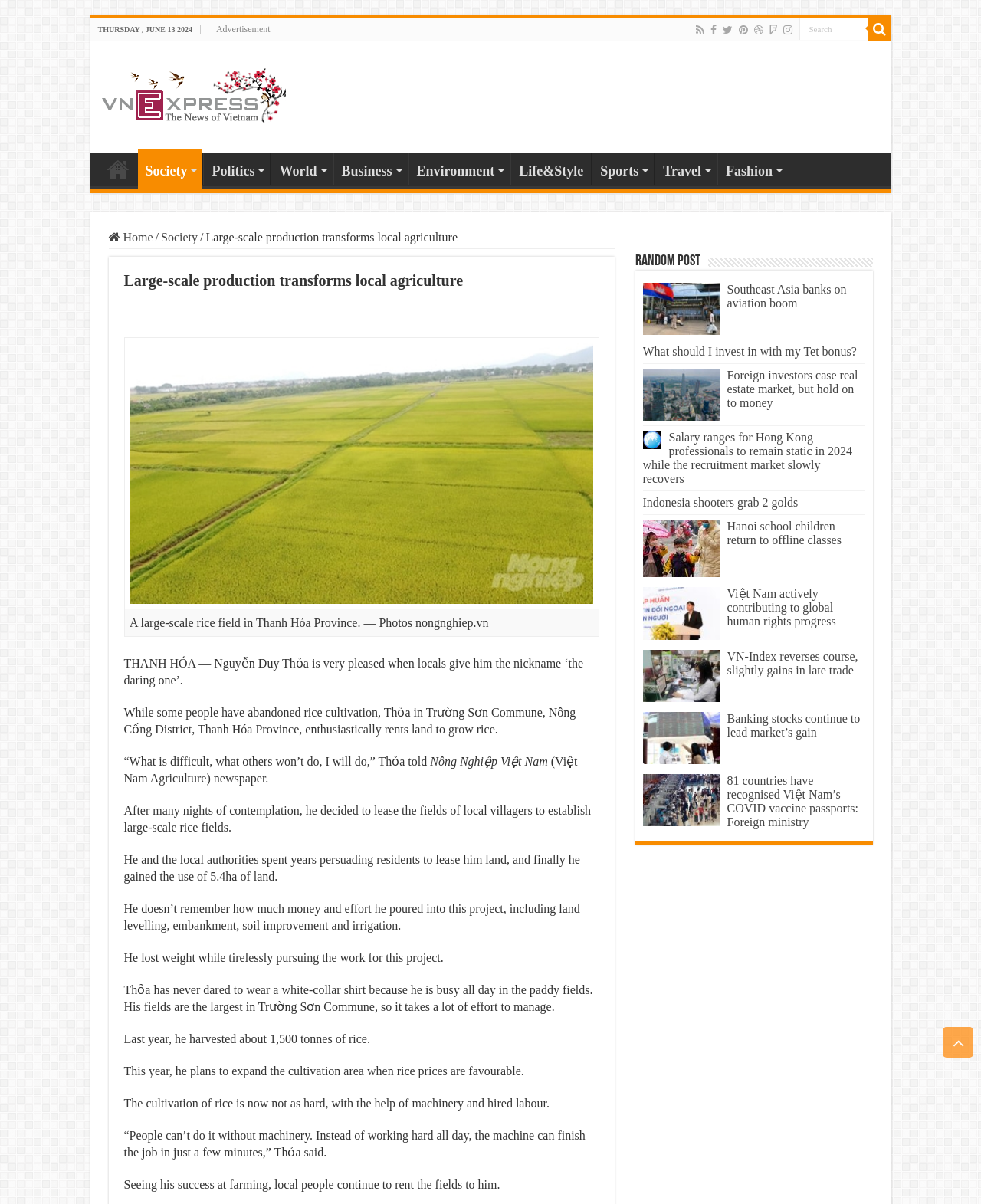Identify the bounding box coordinates for the element you need to click to achieve the following task: "Go to EatingWiki homepage". Provide the bounding box coordinates as four float numbers between 0 and 1, in the form [left, top, right, bottom].

None